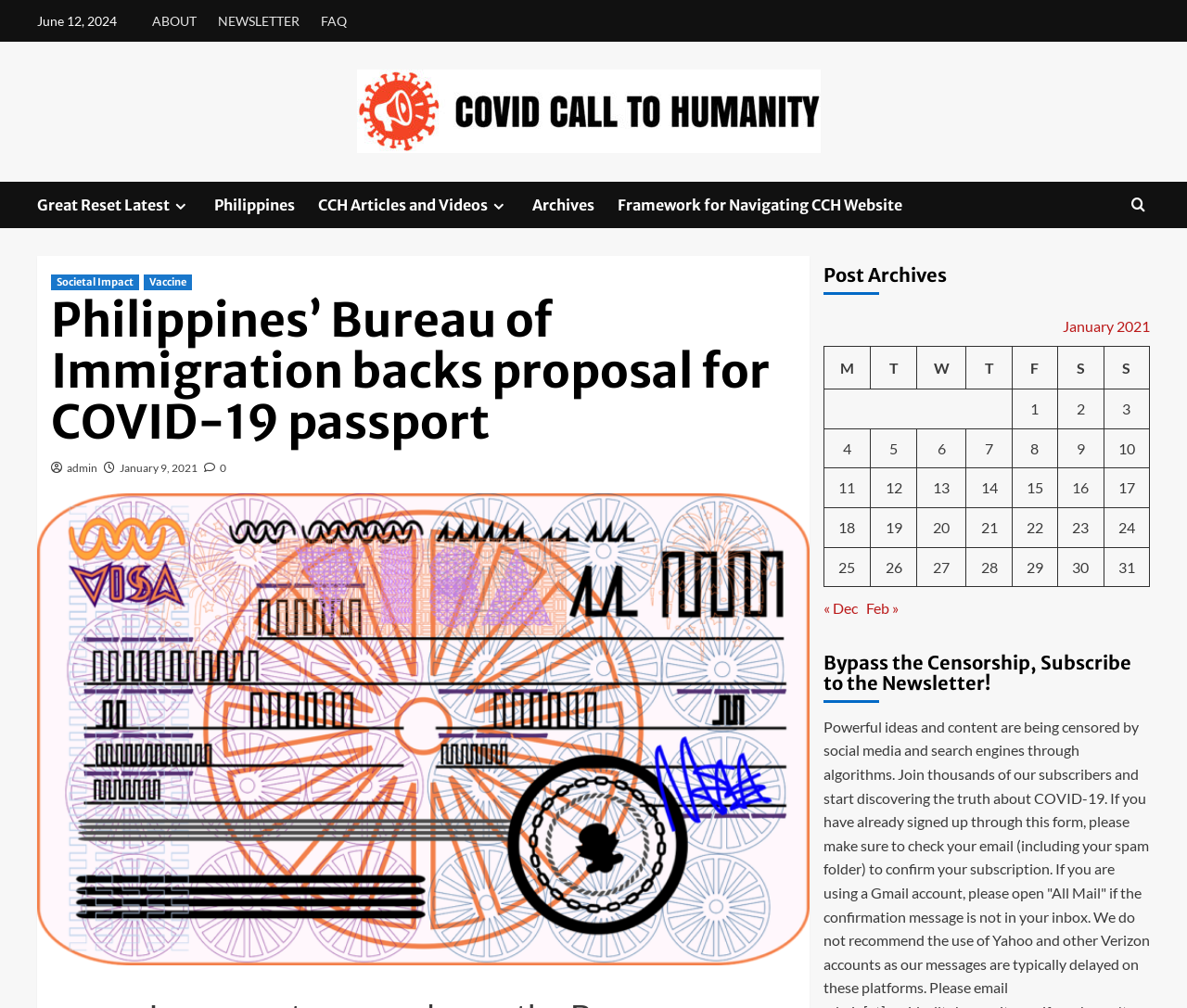Find the bounding box coordinates for the UI element that matches this description: "Framework for Navigating CCH Website".

[0.52, 0.18, 0.78, 0.226]